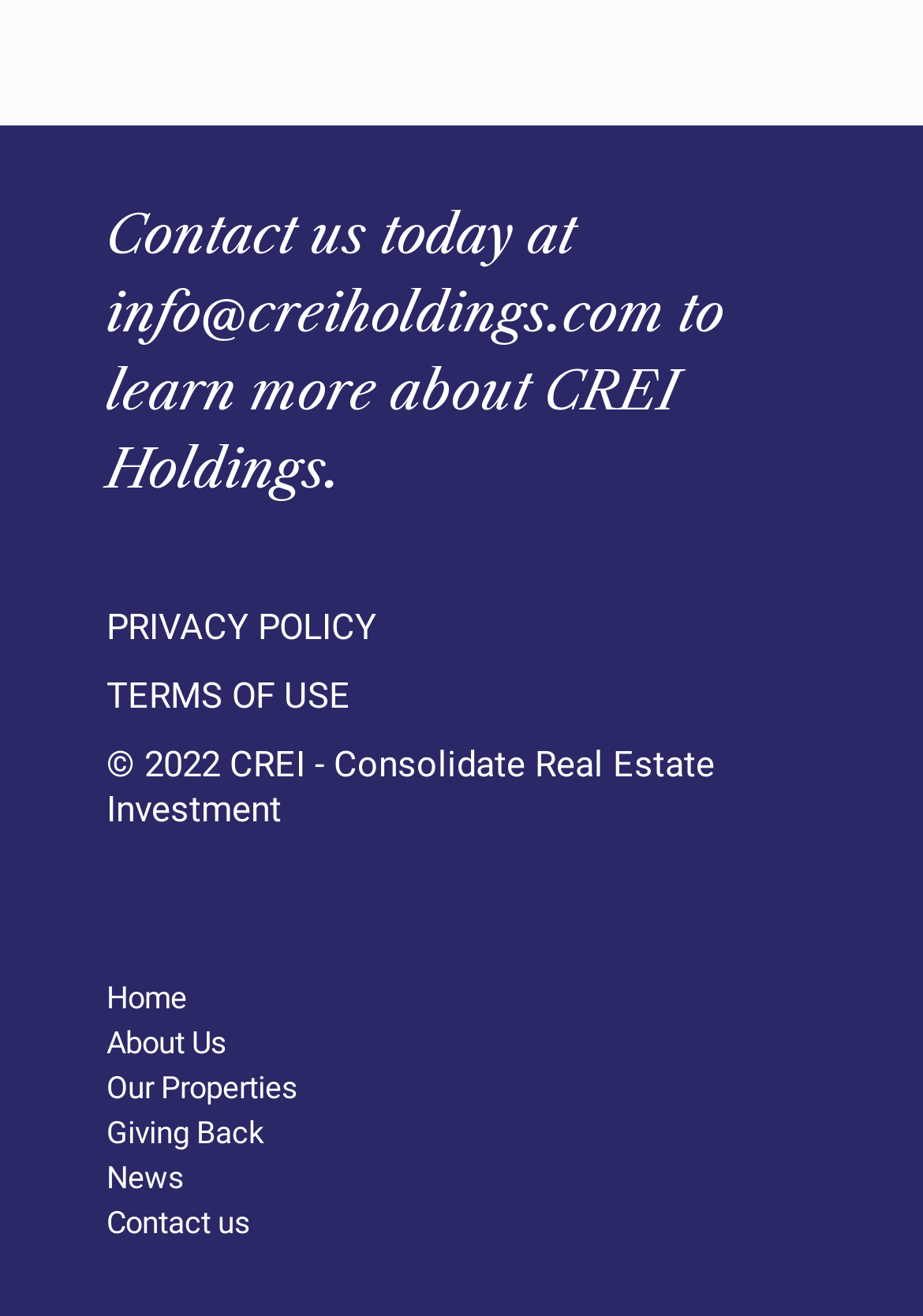Please find the bounding box coordinates for the clickable element needed to perform this instruction: "Go to home page".

[0.115, 0.745, 0.203, 0.772]